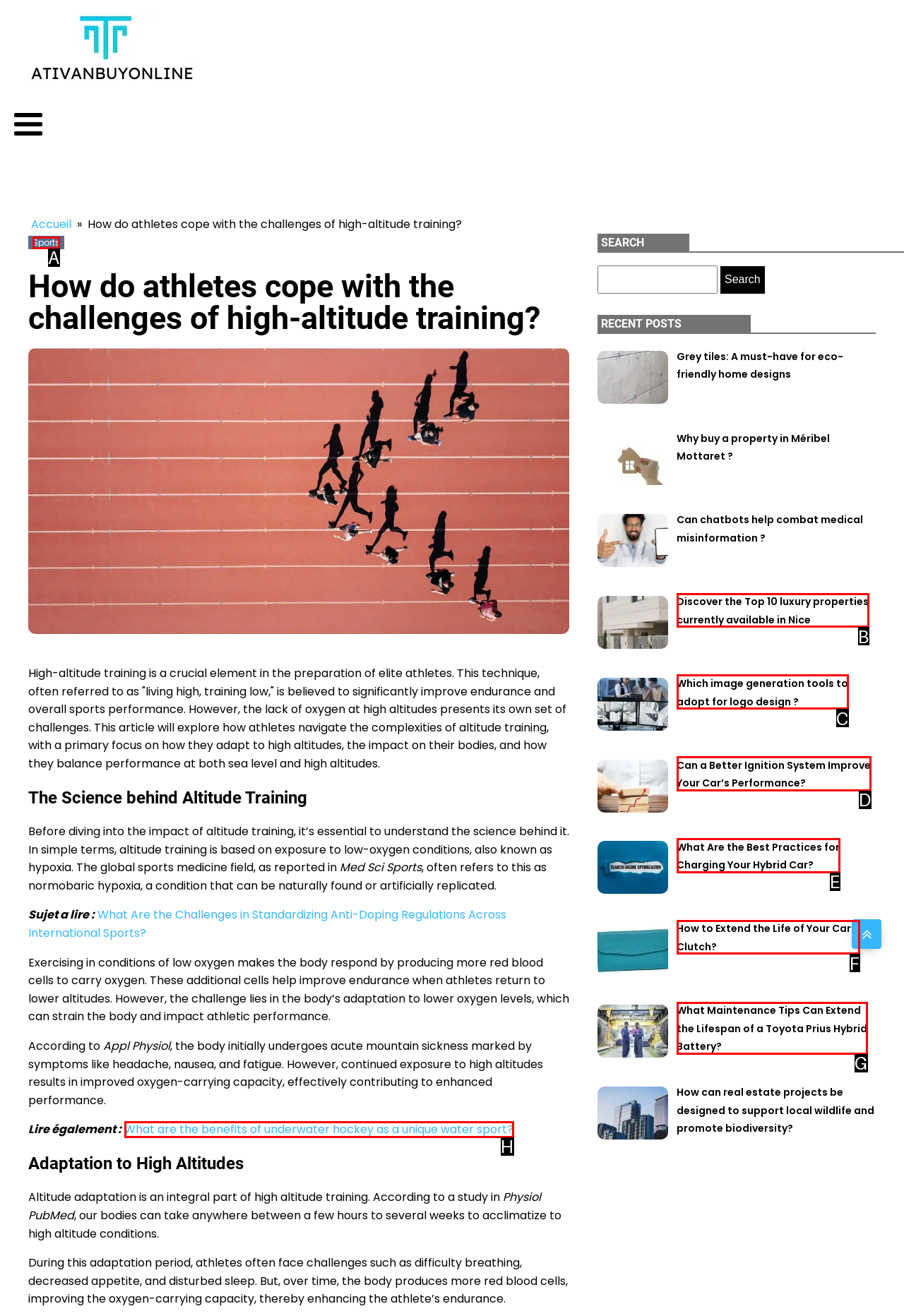Point out the correct UI element to click to carry out this instruction: Click on the 'Sports' link
Answer with the letter of the chosen option from the provided choices directly.

A